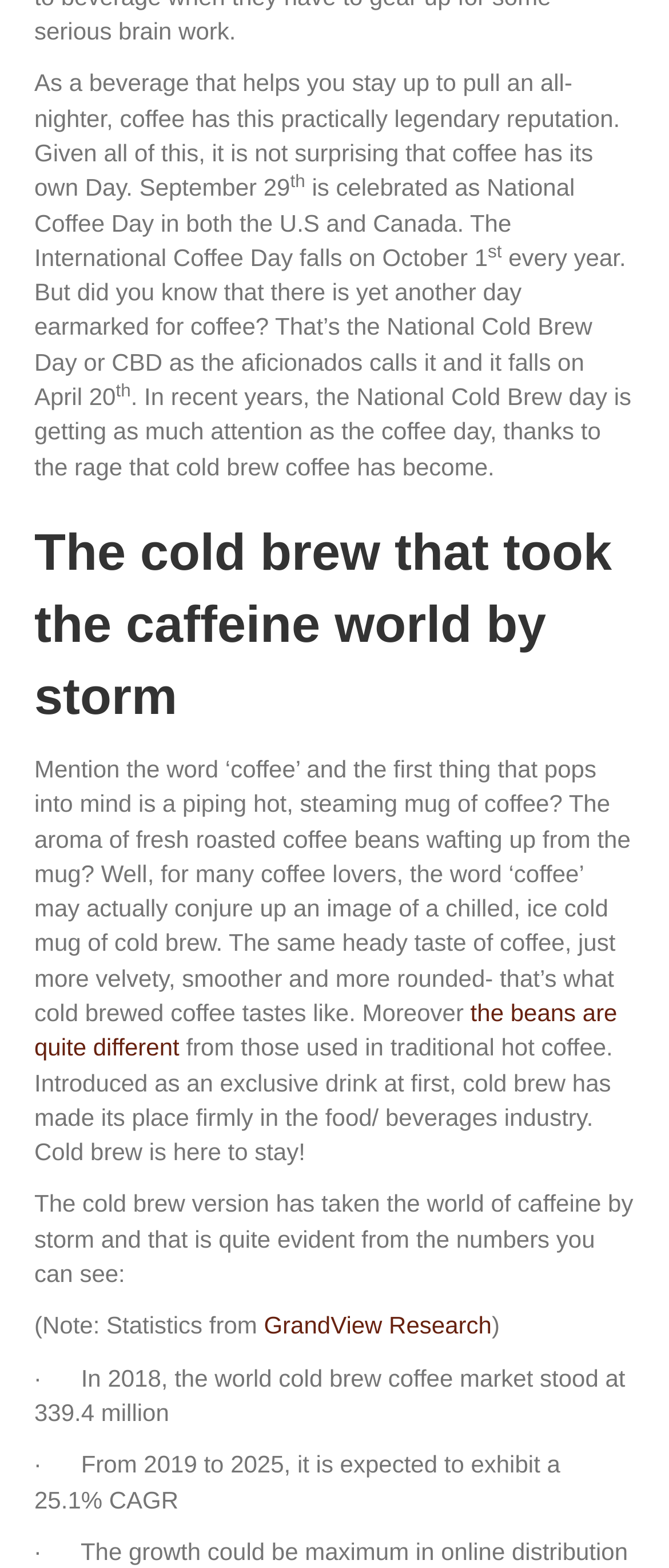Please specify the bounding box coordinates in the format (top-left x, top-left y, bottom-right x, bottom-right y), with values ranging from 0 to 1. Identify the bounding box for the UI component described as follows: the beans are quite different

[0.051, 0.637, 0.923, 0.677]